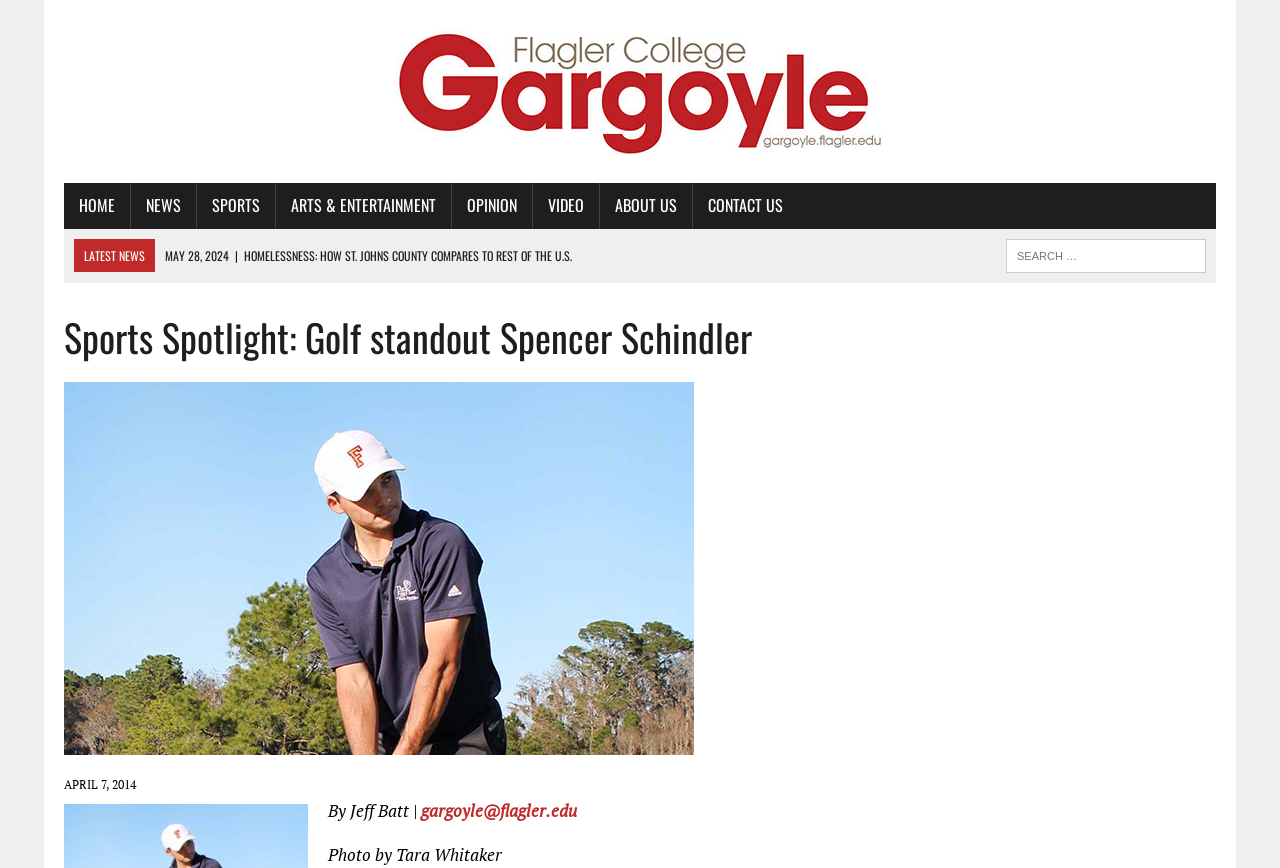Show me the bounding box coordinates of the clickable region to achieve the task as per the instruction: "contact us".

[0.541, 0.211, 0.623, 0.263]